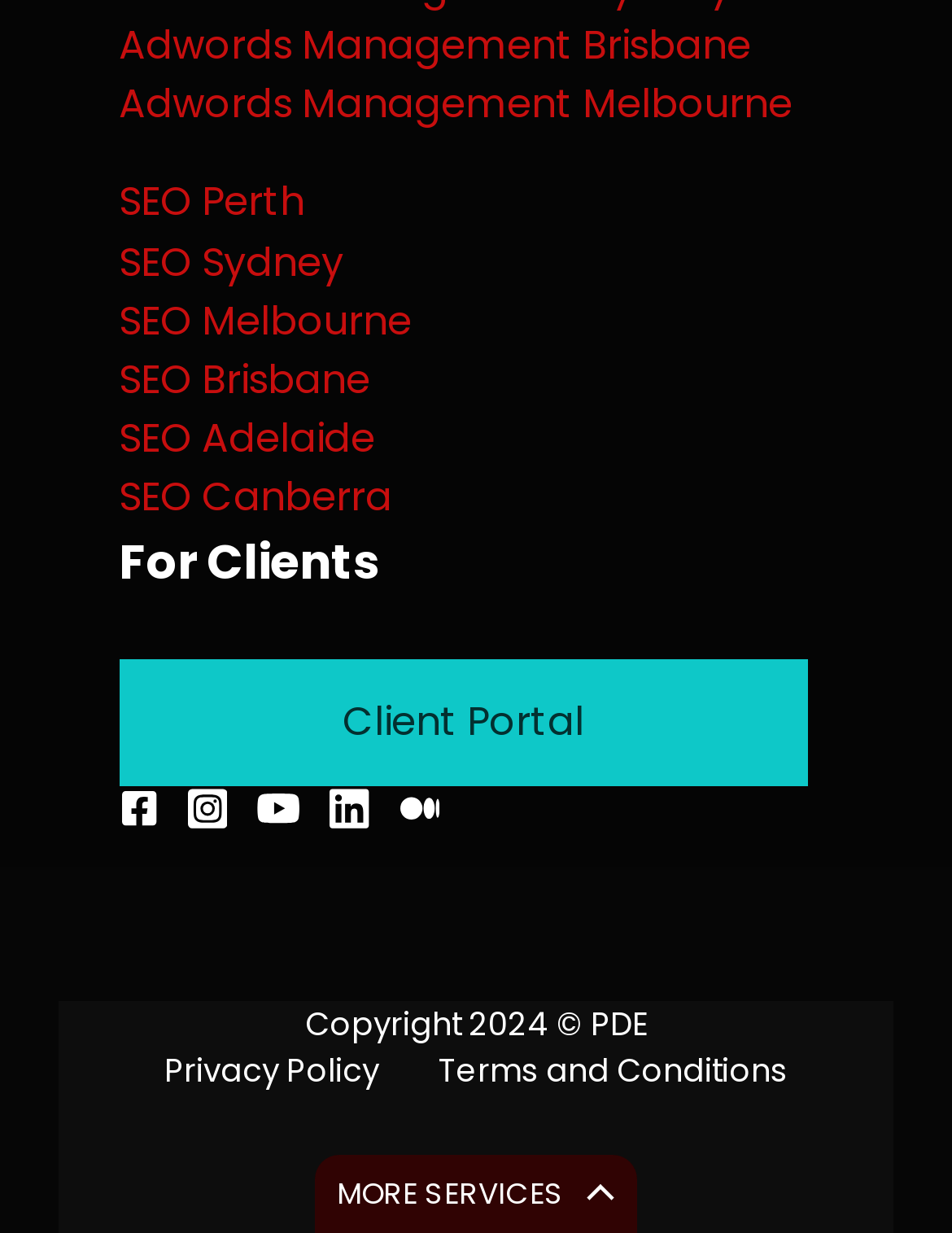Indicate the bounding box coordinates of the clickable region to achieve the following instruction: "enter query parameter p0."

None